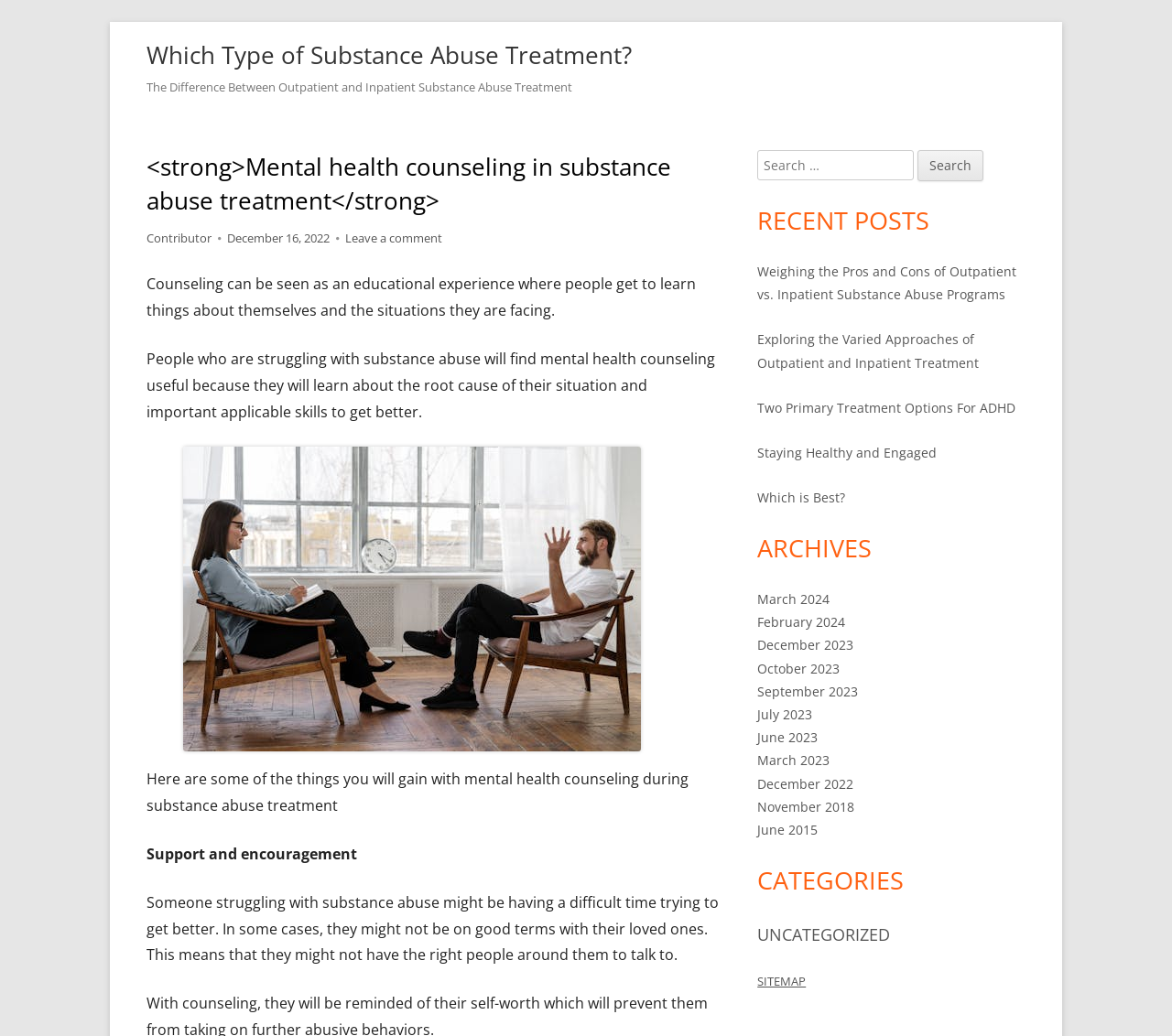Extract the primary headline from the webpage and present its text.

<strong>Mental health counseling in substance abuse treatment</strong>